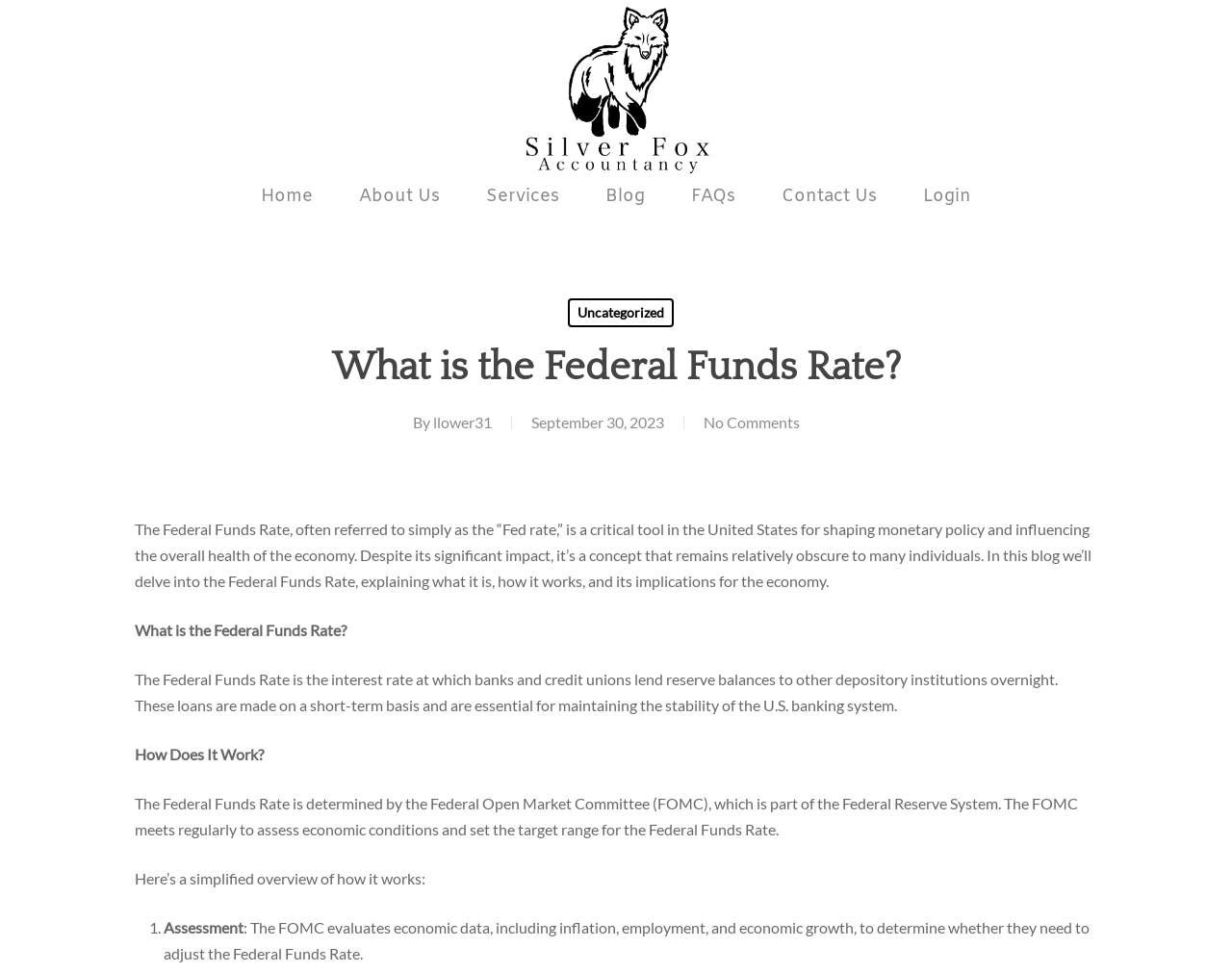Generate a comprehensive description of the contents of the webpage.

This webpage is about the Federal Funds Rate, a critical tool in the United States for shaping monetary policy and influencing the economy. At the top, there is a logo of Silver Fox Accountancy, accompanied by a link to the company's homepage. Below the logo, there is a navigation menu with links to various sections, including Home, About Us, Services, Blog, FAQs, Contact Us, and Login.

The main content of the webpage is divided into sections, starting with a heading "What is the Federal Funds Rate?" followed by the author's name and the date of publication, September 30, 2023. Below this, there is a brief introduction to the Federal Funds Rate, explaining its significance and impact on the economy.

The next section is titled "What is the Federal Funds Rate?" and provides a detailed explanation of the concept, including its definition, how it works, and its implications for the economy. This section is further divided into subheadings, such as "How Does It Work?" and "Here's a simplified overview of how it works:", which provide a step-by-step explanation of the process.

The webpage also features a numbered list, with the first item labeled "1. Assessment", which explains how the Federal Open Market Committee evaluates economic data to determine whether to adjust the Federal Funds Rate. Overall, the webpage provides a comprehensive overview of the Federal Funds Rate, its significance, and how it affects the economy.